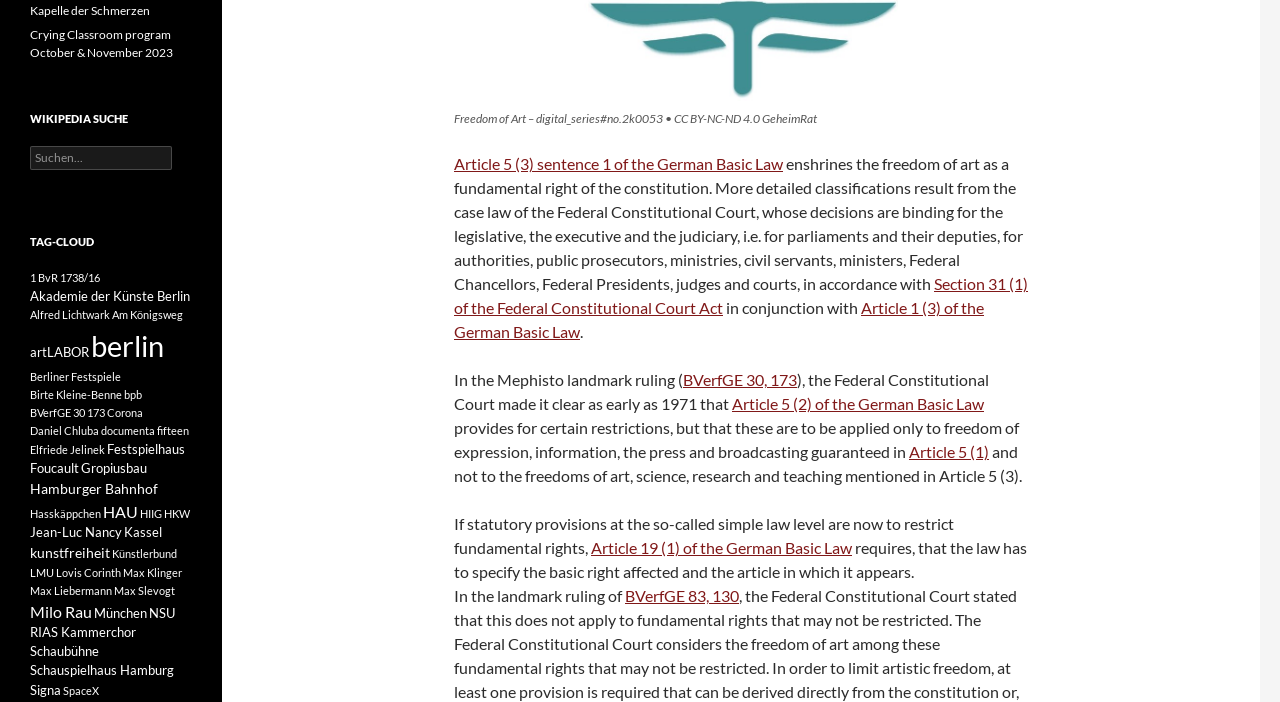Determine the bounding box for the UI element that matches this description: "BVerfGE 83, 130".

[0.488, 0.835, 0.577, 0.862]